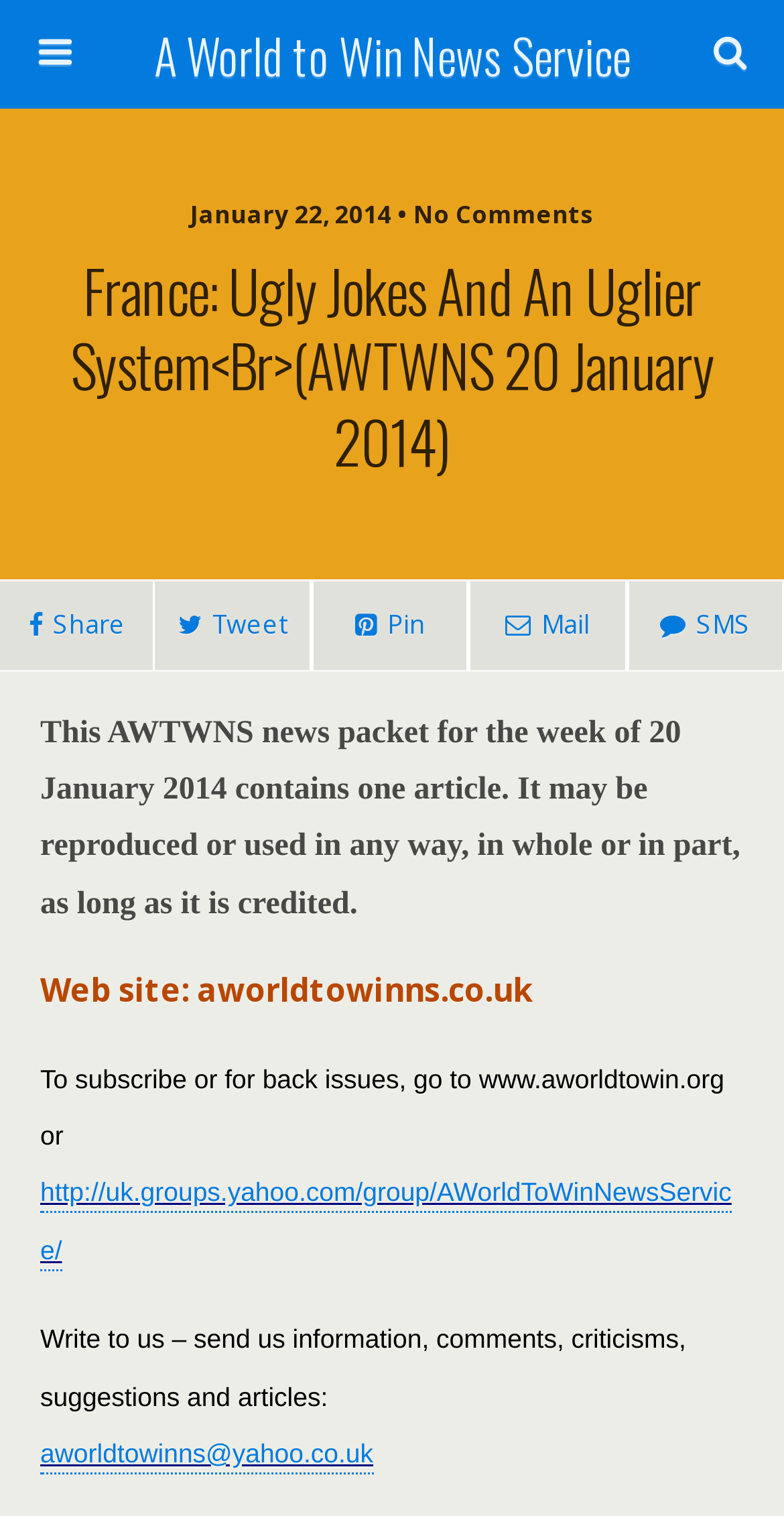Provide the bounding box for the UI element matching this description: "name="s" placeholder="Search this website…"".

[0.051, 0.078, 0.754, 0.114]